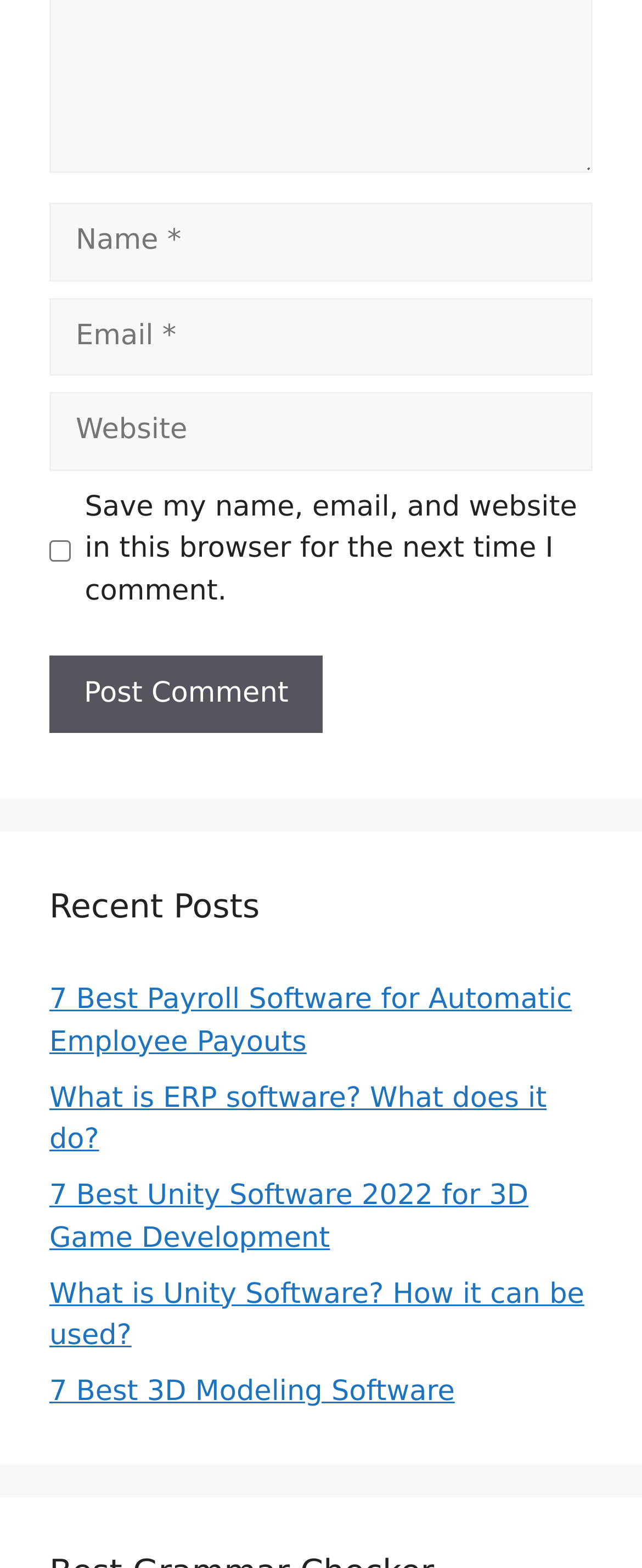Please identify the bounding box coordinates of the area that needs to be clicked to fulfill the following instruction: "Enter your name."

[0.077, 0.129, 0.923, 0.179]